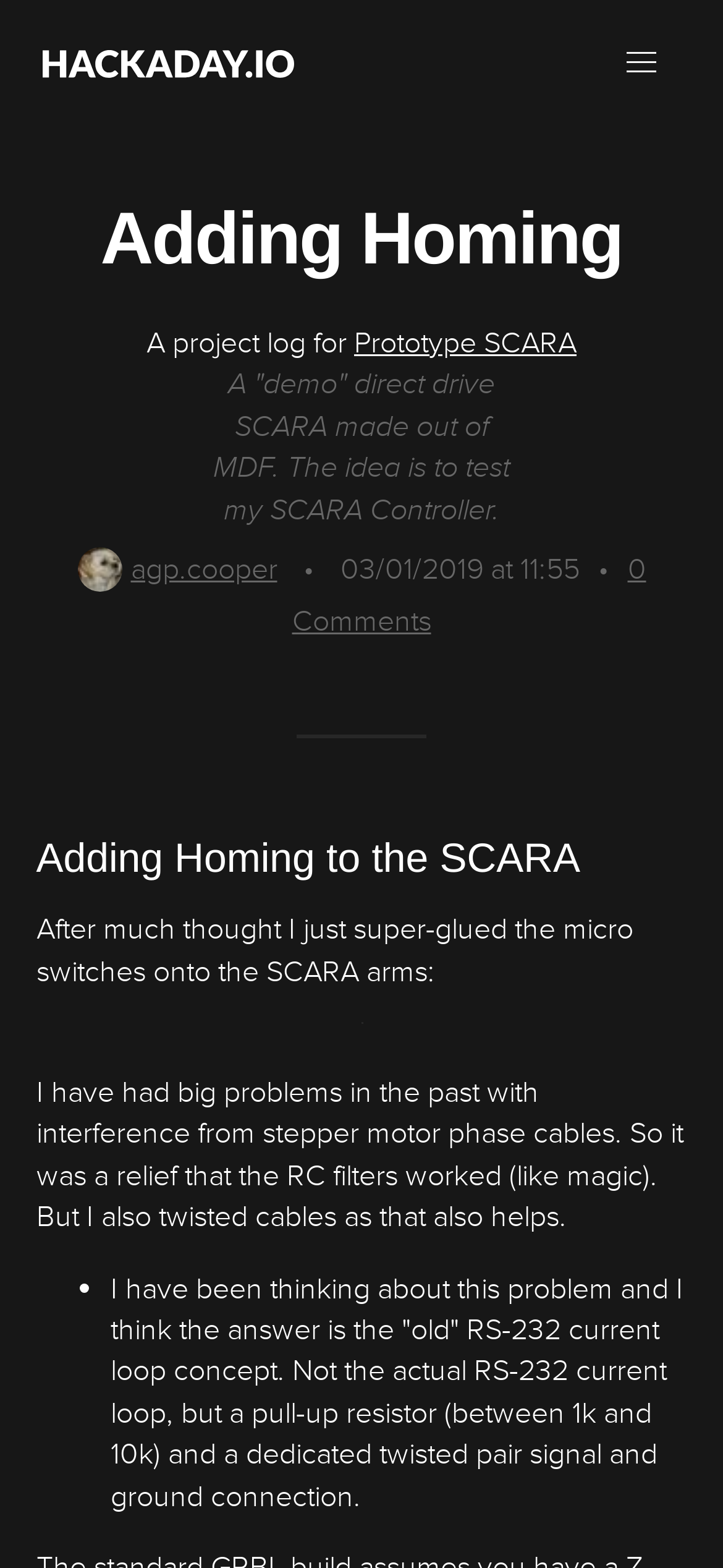What is the author's concern?
From the screenshot, provide a brief answer in one word or phrase.

Interference